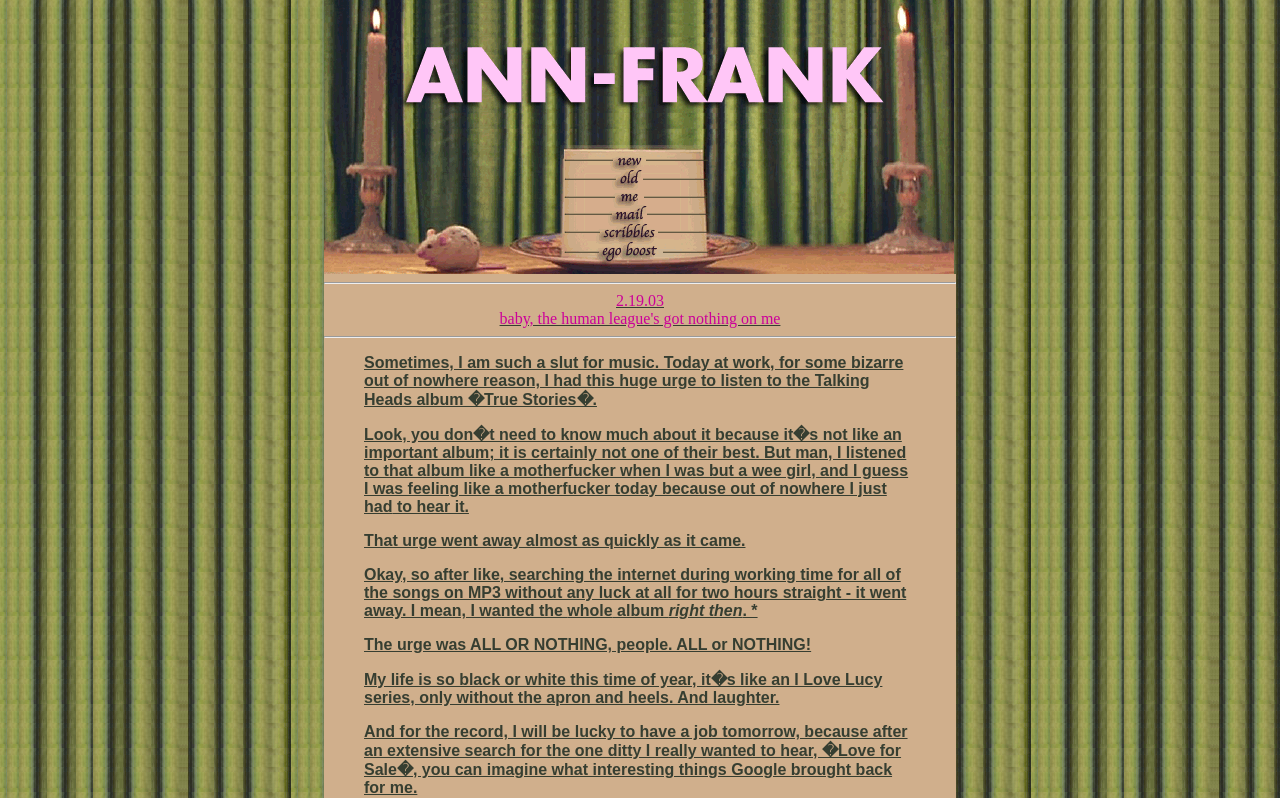Based on the image, provide a detailed response to the question:
What is the author of the article?

The webpage does not explicitly mention the author of the article. The text appears to be a personal blog post or journal entry, but the author's name is not provided.